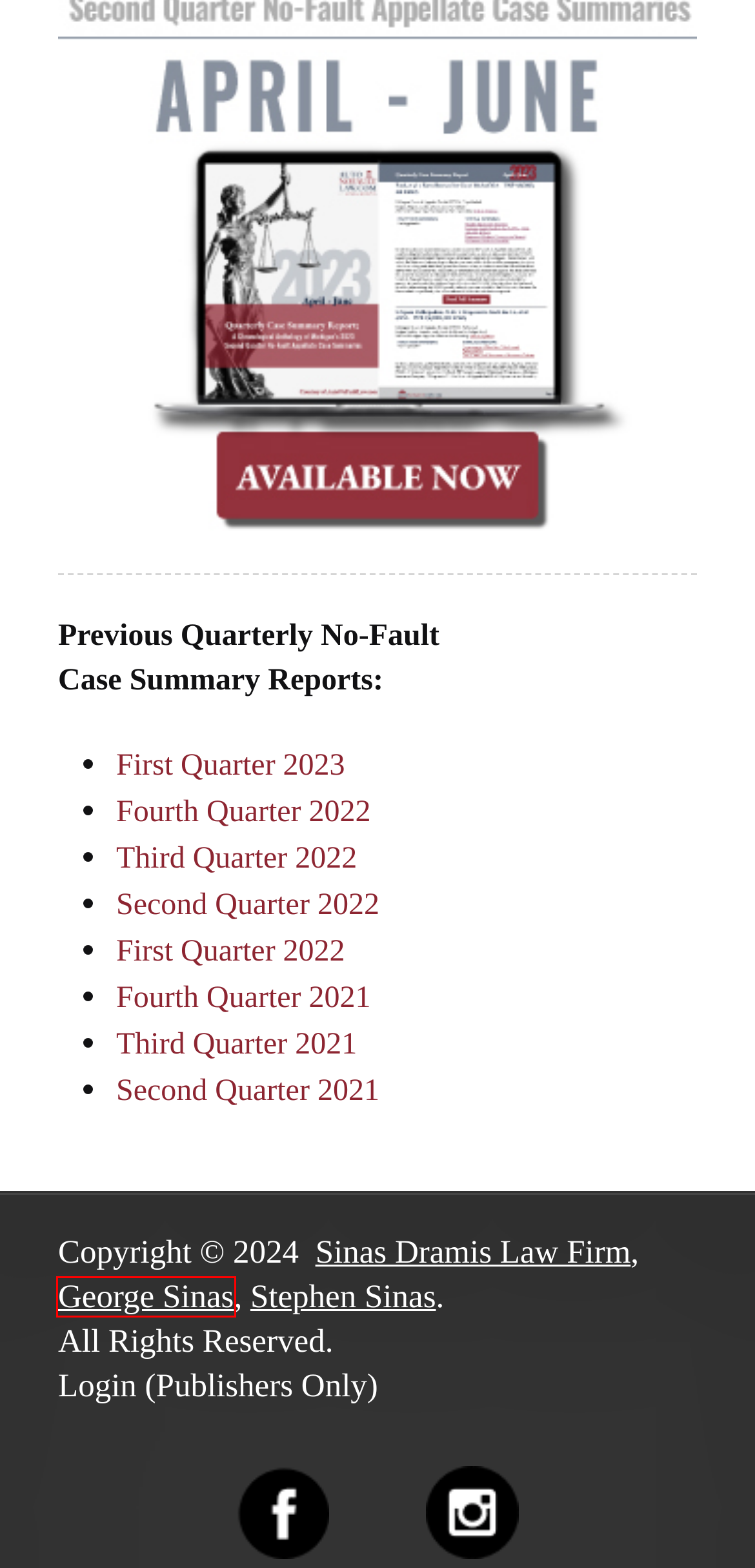Examine the screenshot of the webpage, which includes a red bounding box around an element. Choose the best matching webpage description for the page that will be displayed after clicking the element inside the red bounding box. Here are the candidates:
A. Alphabetical Index A
B. Steve Sinas | Lansing Michigan Personal Injury Attorney
C. Michigan Auto Accident Attorneys | Experienced Car Crash Lawyers
D. Chronological Index
E. Statutory Index
F. George Sinas | Lansing Personal Injury Attorney |
G. Personal Injury Car Accident Lawyers | Lansing | Grand Rapids | Michigan
H. TI - Issues Regarding Affirmative Defenses

F